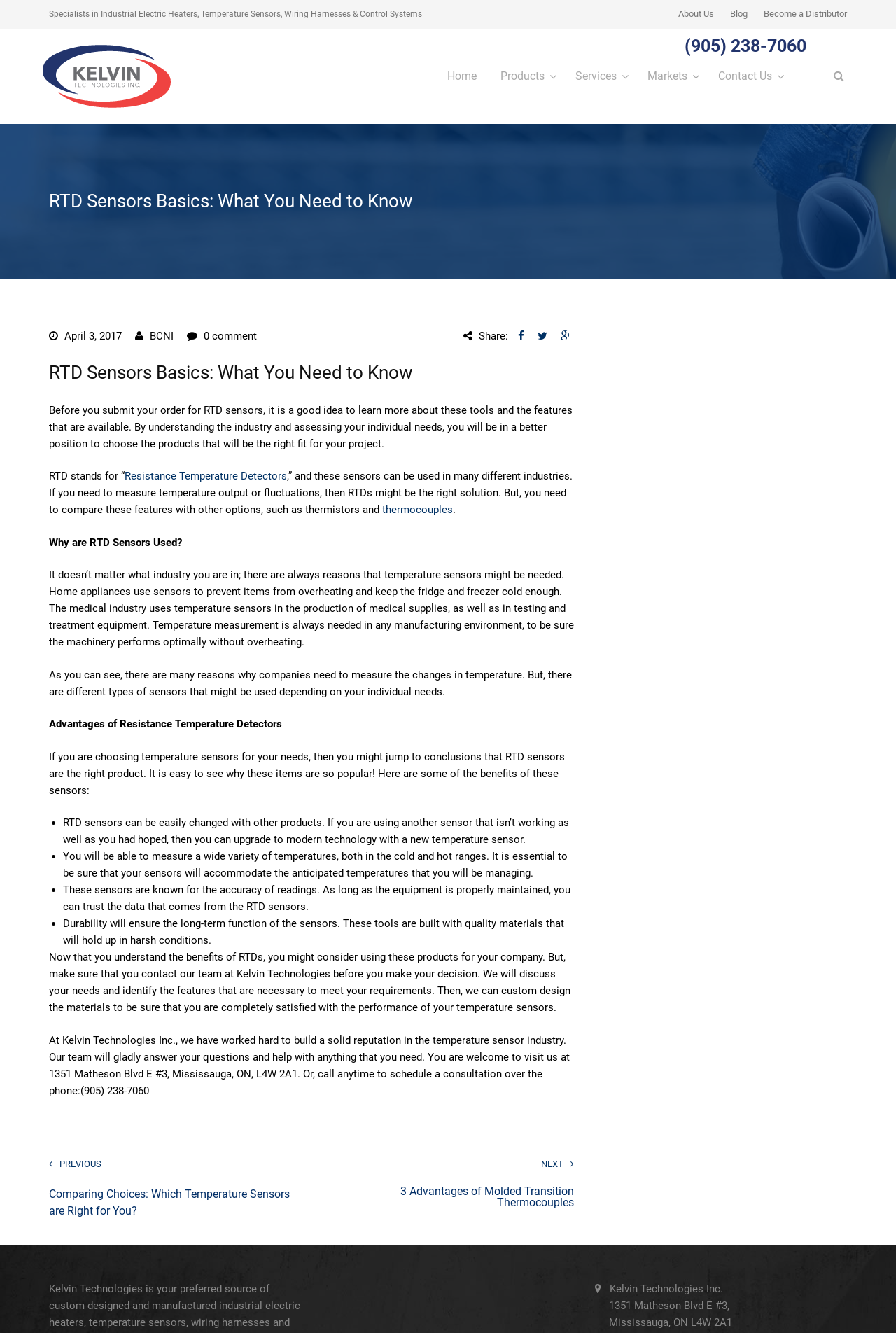Provide a brief response to the question using a single word or phrase: 
What is the contact information of Kelvin Technologies?

(905) 238-7060